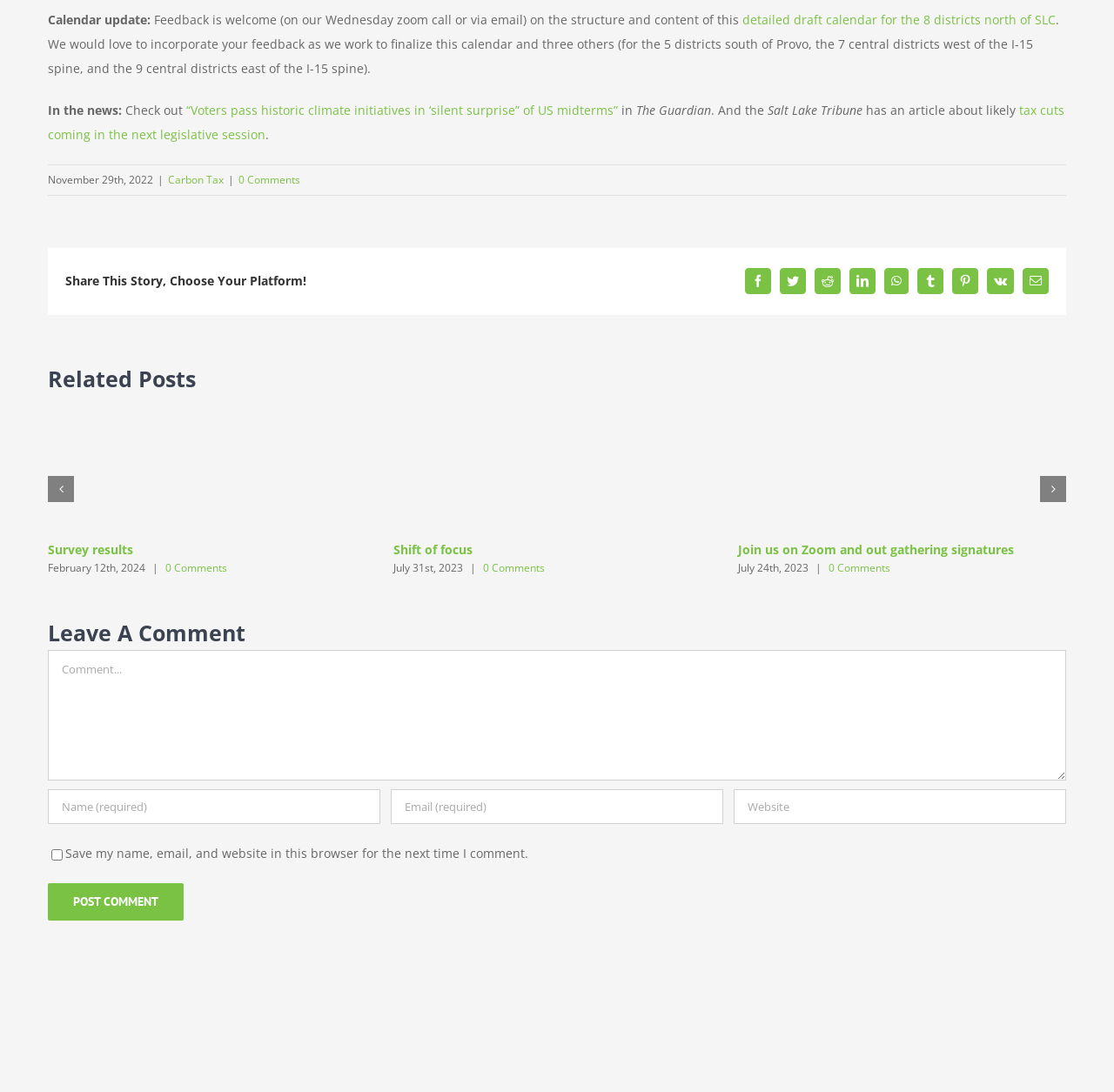Using the provided element description, identify the bounding box coordinates as (top-left x, top-left y, bottom-right x, bottom-right y). Ensure all values are between 0 and 1. Description: 0 Comments

[0.214, 0.158, 0.27, 0.171]